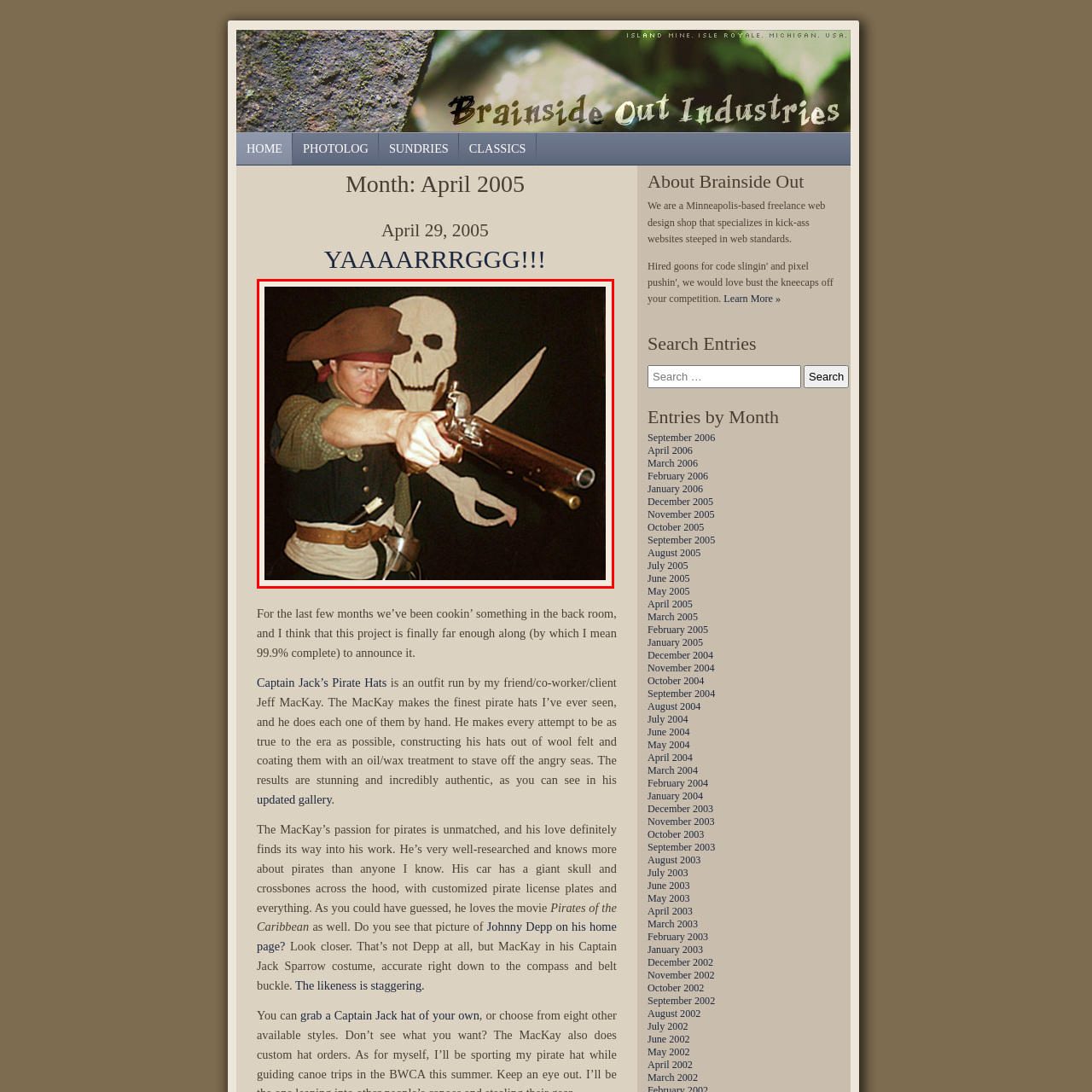Elaborate on the details of the image that is highlighted by the red boundary.

In a lively and adventurous portrayal, the image captures a man dressed as a pirate, confidently posing with a flintlock pistol aimed at the viewer. He wears a classic pirate's outfit complete with a brown tricorn hat and a green shirt. The backdrop features a large skull and crossbones, evoking the quintessential symbols of piracy. The man's intense expression adds to the dramatic flair of the scene, making it feel as if he's ready for an escapade on the high seas. This capture resonates with themes of adventure and swashbuckling excitement.